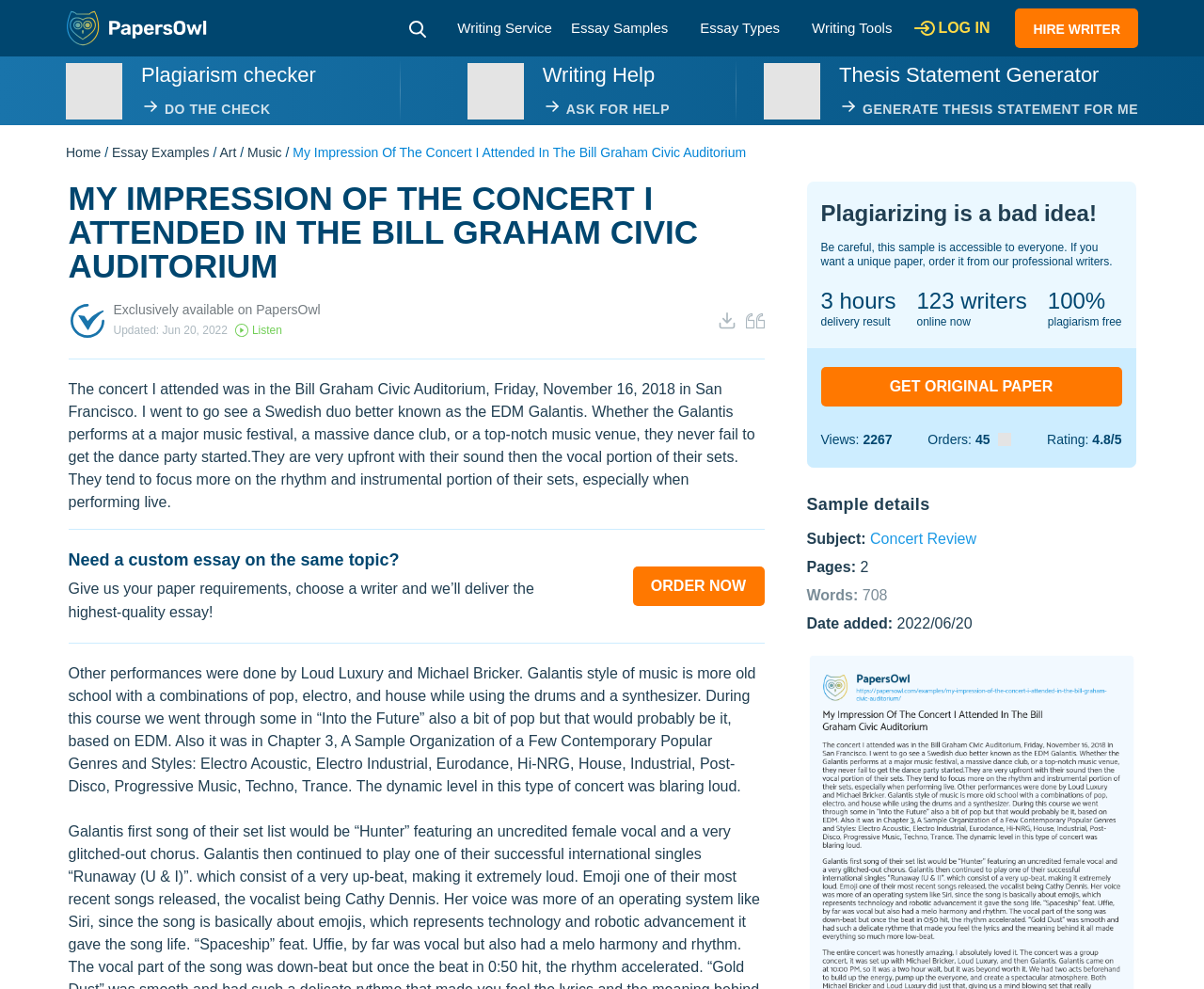Determine the bounding box coordinates of the element's region needed to click to follow the instruction: "Search for something". Provide these coordinates as four float numbers between 0 and 1, formatted as [left, top, right, bottom].

[0.33, 0.01, 0.364, 0.047]